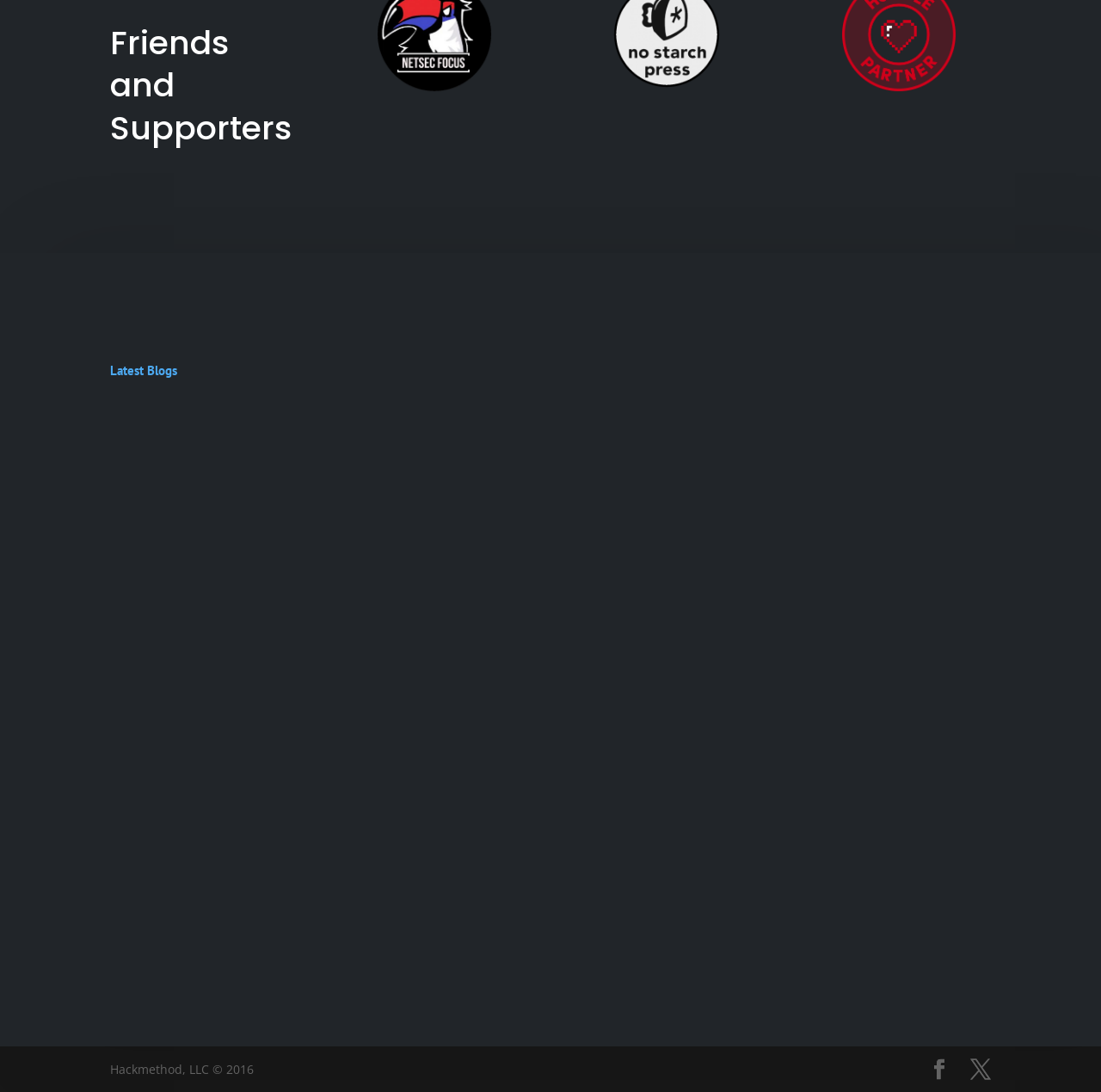Kindly respond to the following question with a single word or a brief phrase: 
How many articles are on this webpage?

3